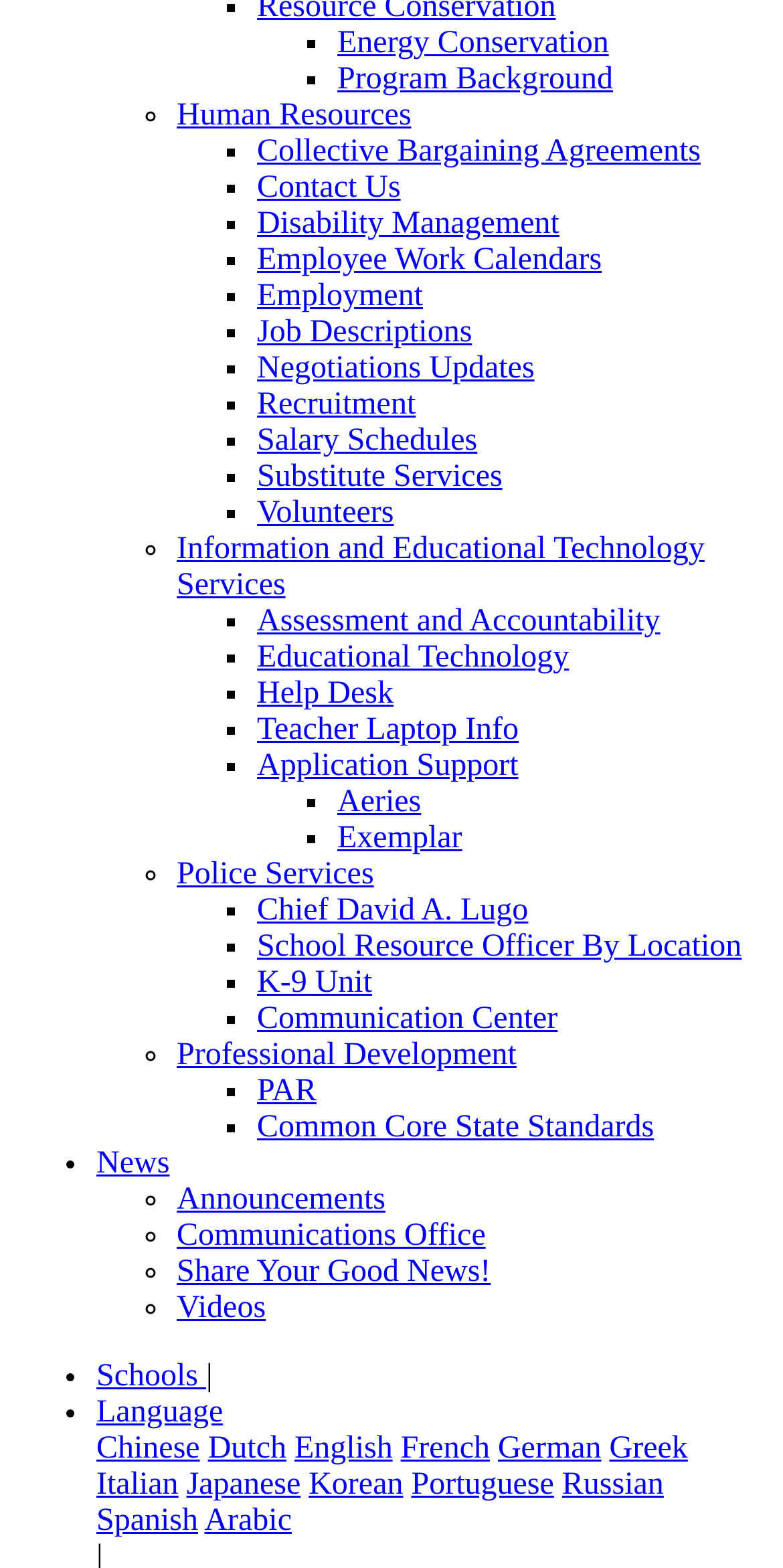How many sections are there on this webpage?
Using the image provided, answer with just one word or phrase.

7